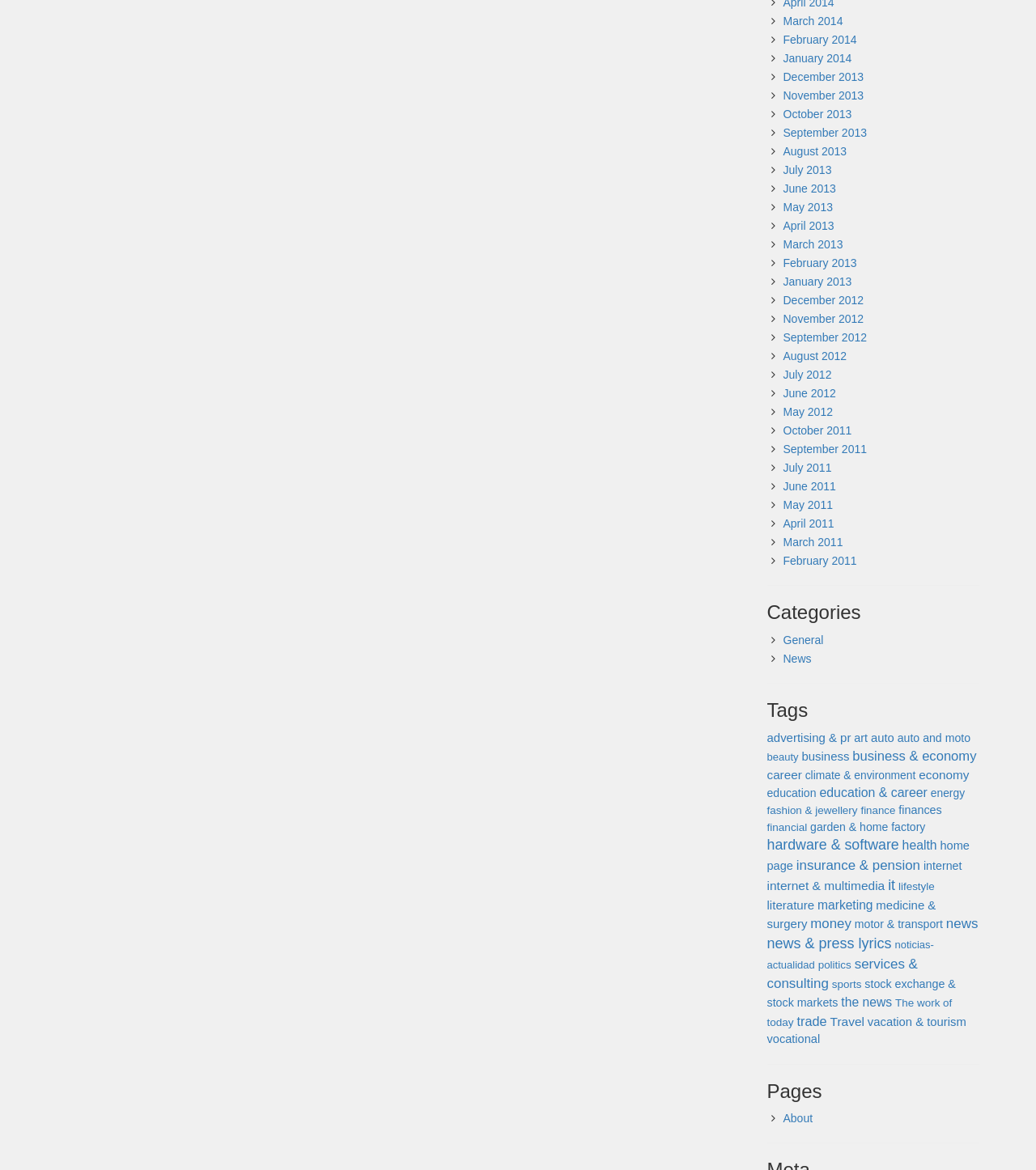Using the image as a reference, answer the following question in as much detail as possible:
What is the category with the most items?

I counted the number of items in each category and found that 'hardware & software' has the most items, which is 97.